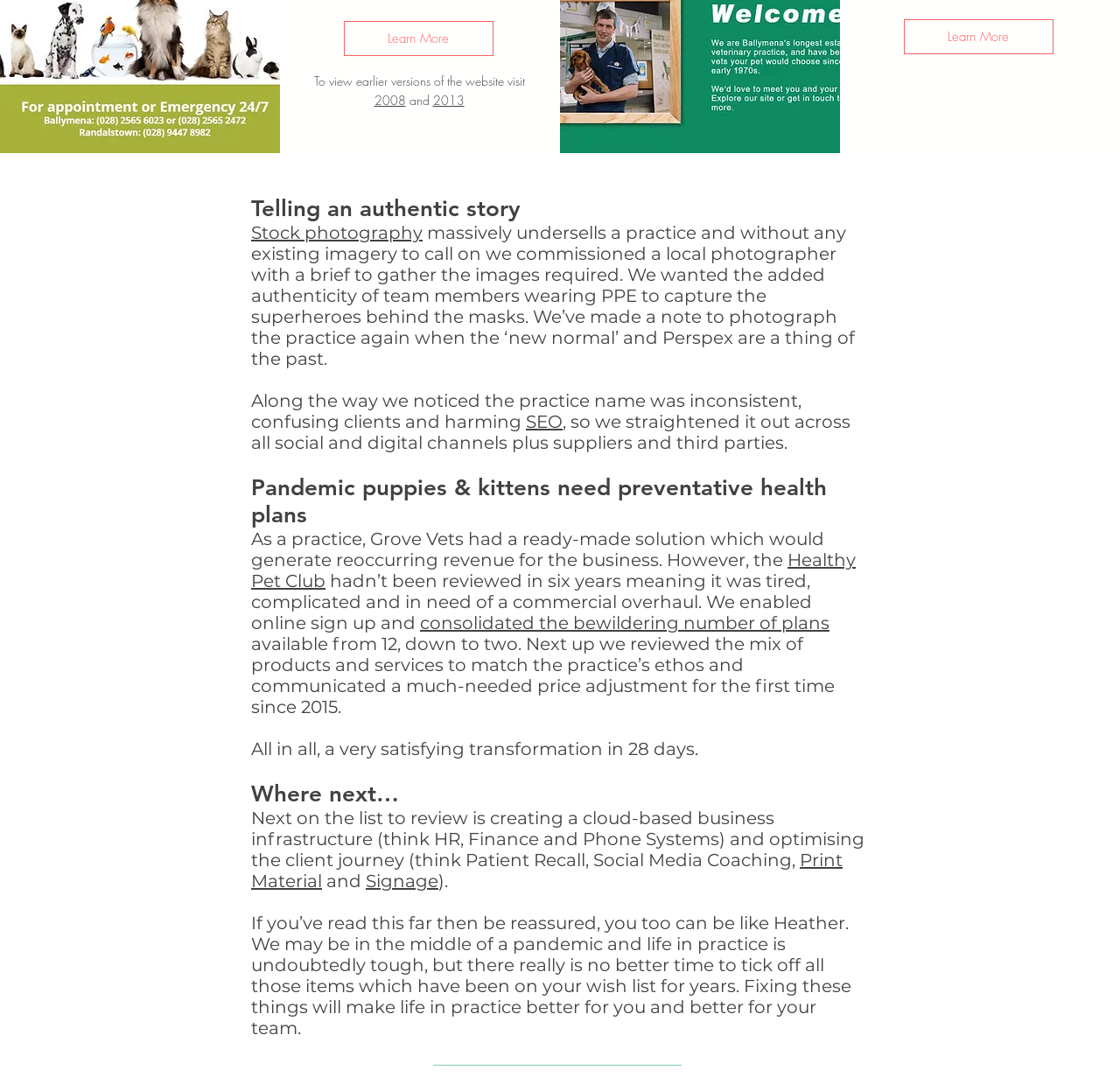What is the photographer's brief?
Please ensure your answer to the question is detailed and covers all necessary aspects.

I found the answer by reading the text content of the webpage, specifically the section that mentions 'We commissioned a local photographer with a brief to gather the images required.' This indicates that the photographer's brief is to gather the images required.